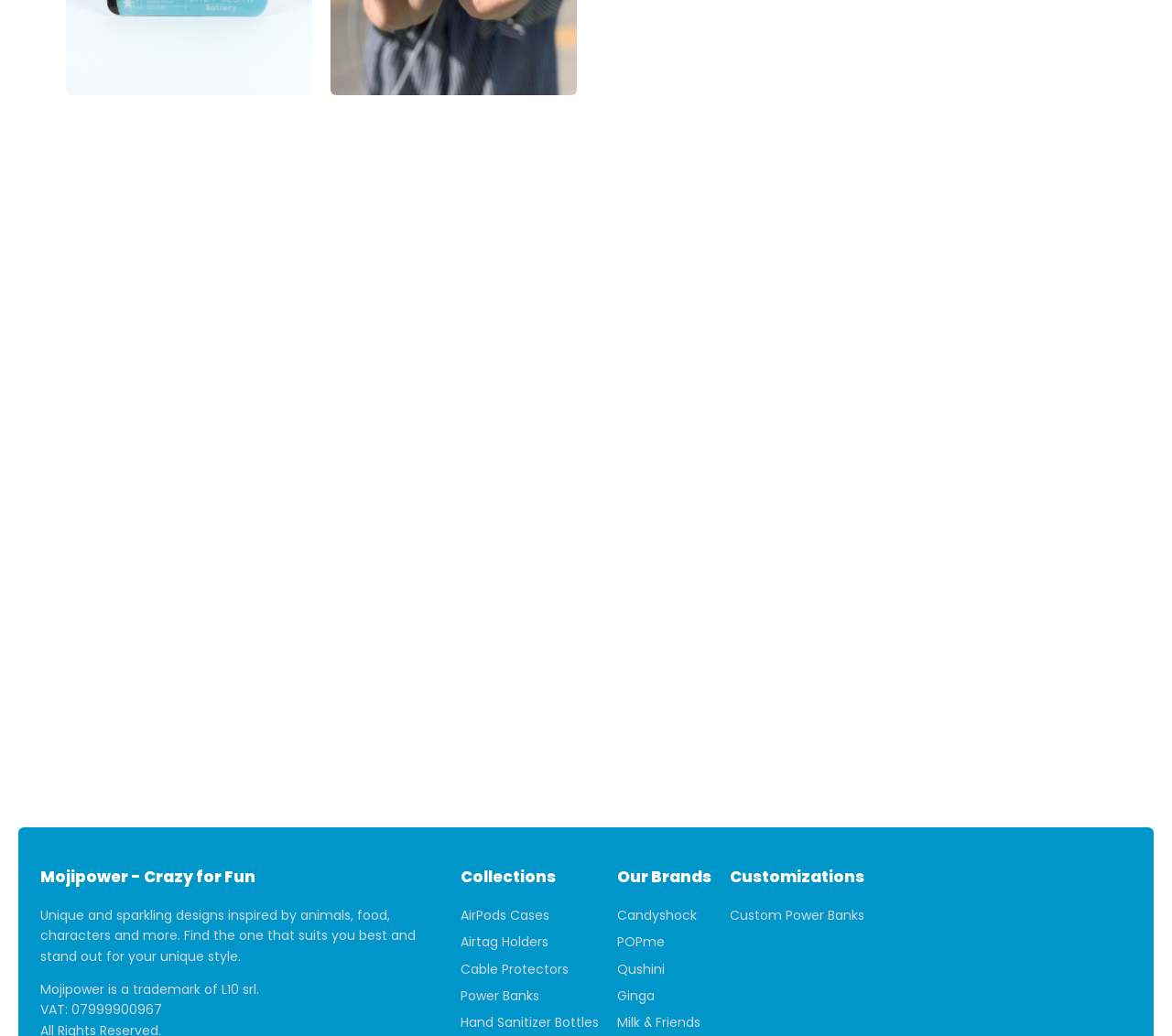Identify the bounding box coordinates of the clickable region required to complete the instruction: "Customize Power Banks". The coordinates should be given as four float numbers within the range of 0 and 1, i.e., [left, top, right, bottom].

[0.623, 0.874, 0.738, 0.892]